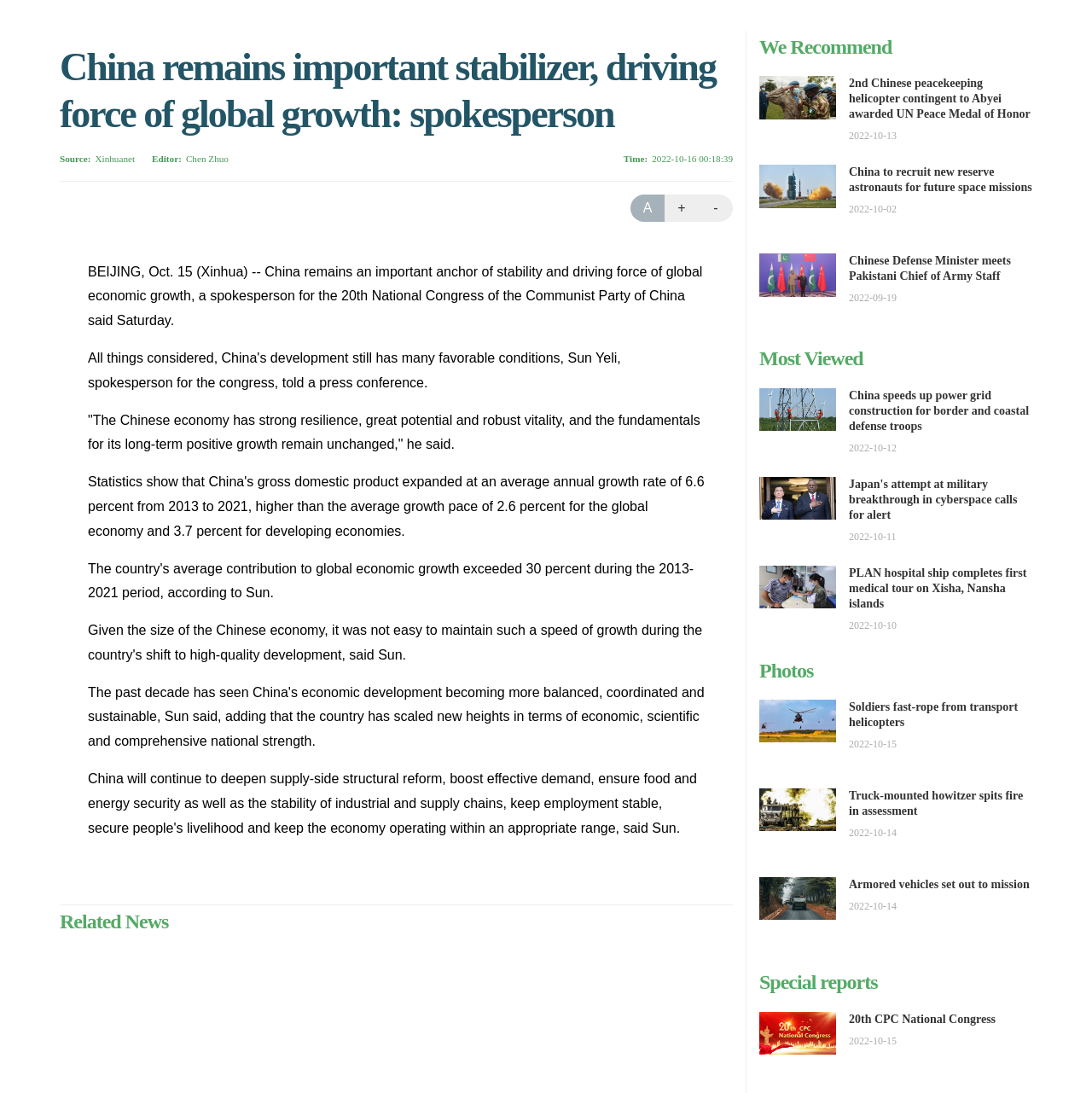Given the element description "20th CPC National Congress" in the screenshot, predict the bounding box coordinates of that UI element.

[0.777, 0.926, 0.912, 0.938]